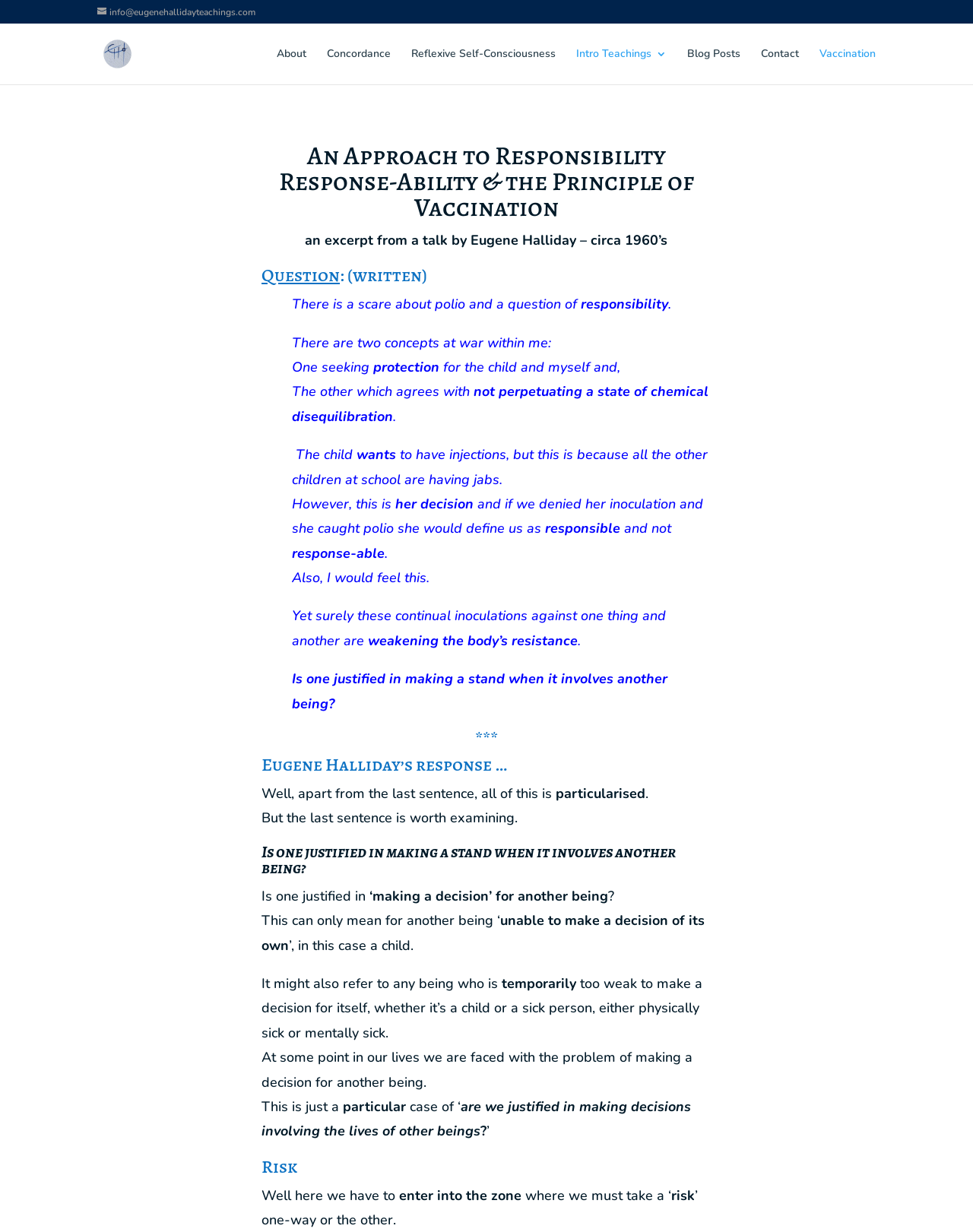Pinpoint the bounding box coordinates of the area that must be clicked to complete this instruction: "Check the 'Blog Posts'".

[0.706, 0.039, 0.761, 0.068]